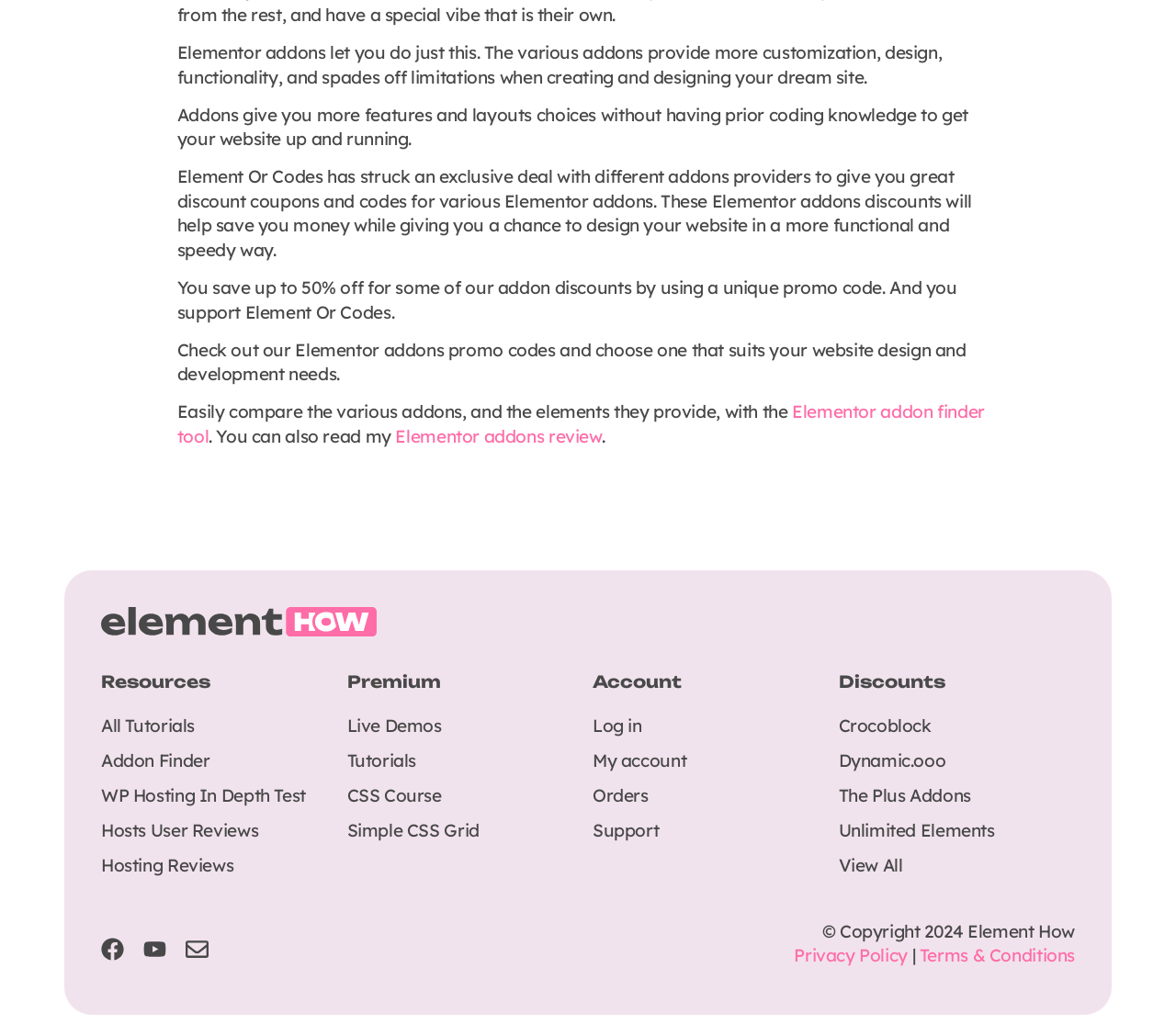Locate the bounding box coordinates of the area that needs to be clicked to fulfill the following instruction: "Check out Elementor addons promo codes". The coordinates should be in the format of four float numbers between 0 and 1, namely [left, top, right, bottom].

[0.151, 0.331, 0.822, 0.376]